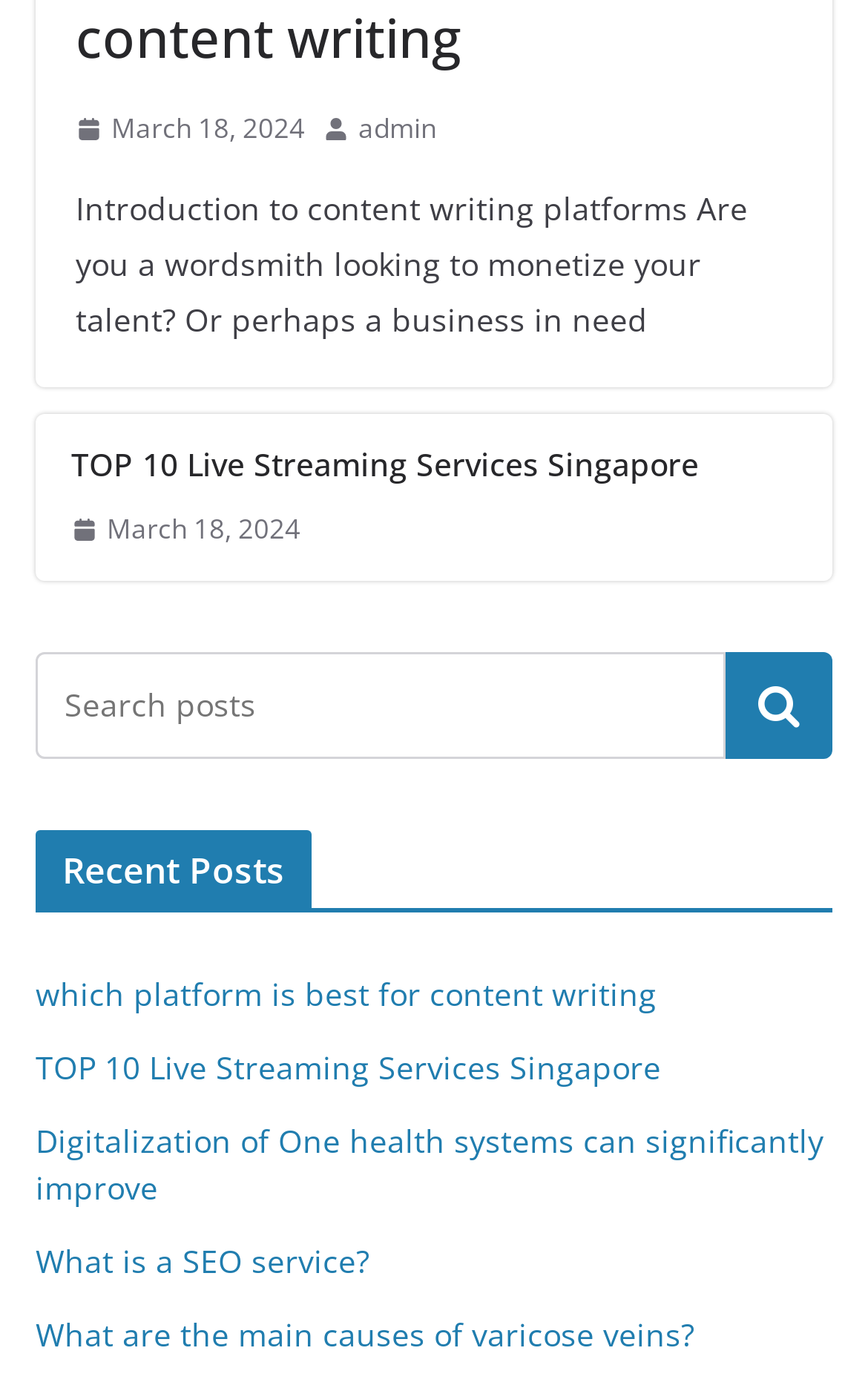Find and provide the bounding box coordinates for the UI element described with: "March 18, 2024March 18, 2024".

[0.082, 0.364, 0.346, 0.399]